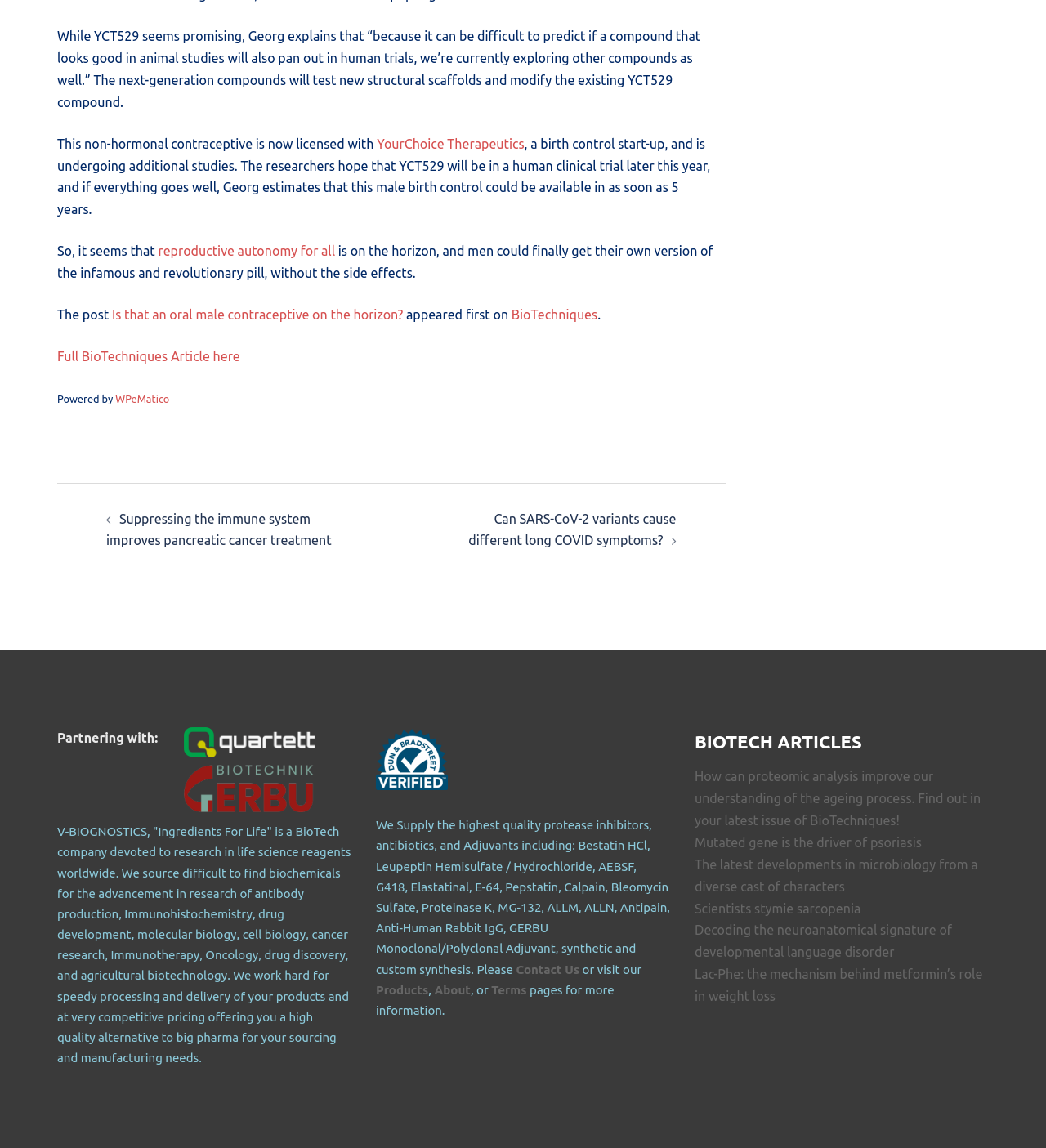What is the name of the seal displayed on the webpage? Look at the image and give a one-word or short phrase answer.

D&B VERIFIED Seal